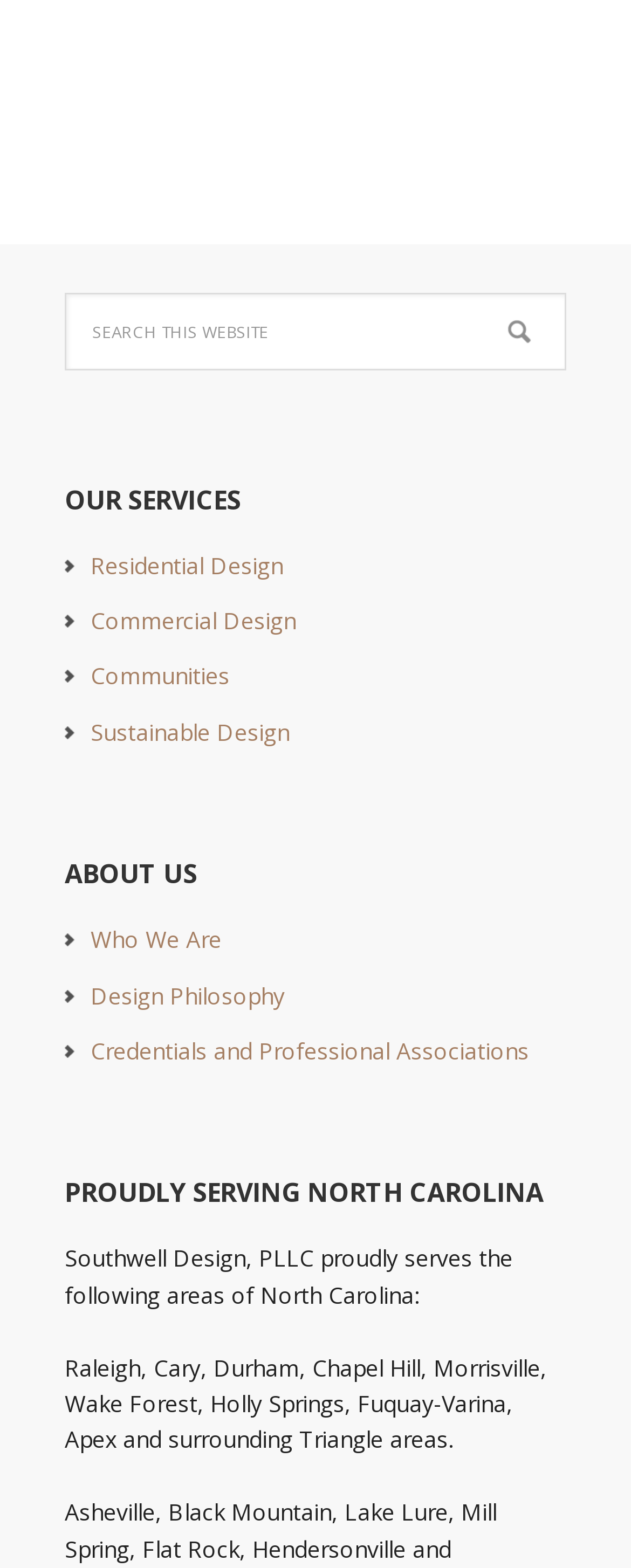What is the name of the company?
Answer the question with a detailed explanation, including all necessary information.

The name of the company is mentioned in the StaticText element as 'Southwell Design, PLLC proudly serves the following areas of North Carolina...'.